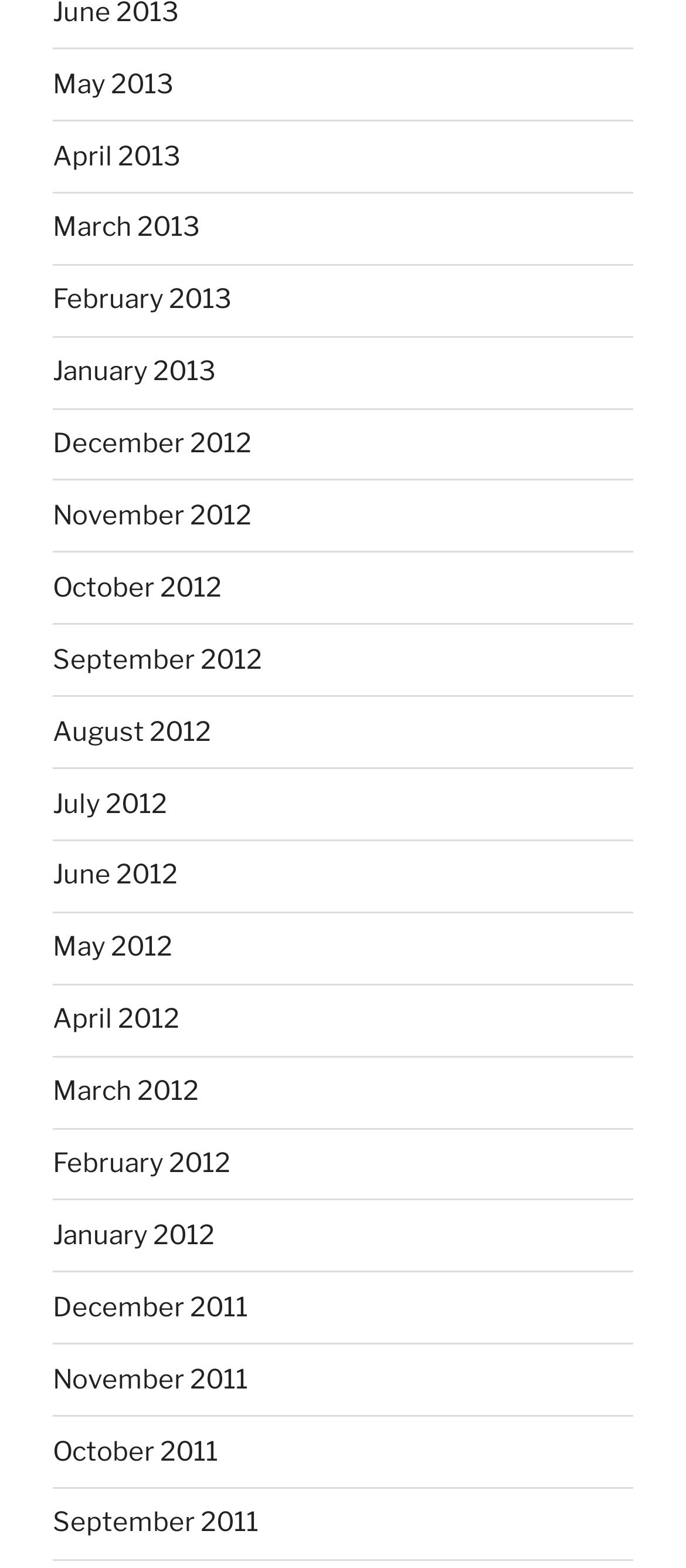Find the bounding box coordinates of the element you need to click on to perform this action: 'view January 2012'. The coordinates should be represented by four float values between 0 and 1, in the format [left, top, right, bottom].

[0.077, 0.778, 0.313, 0.798]